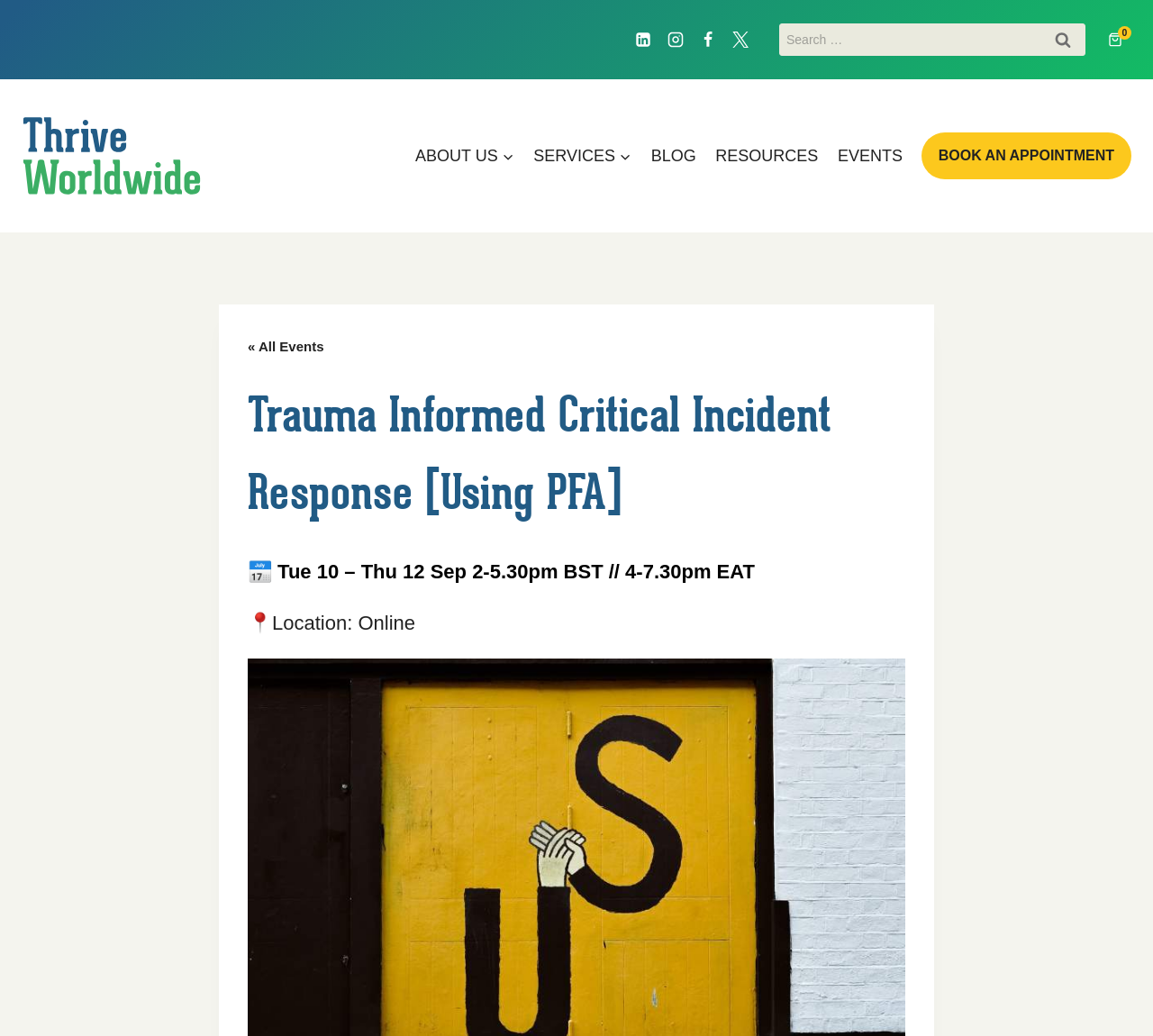Provide the bounding box coordinates for the area that should be clicked to complete the instruction: "Book an appointment".

[0.799, 0.128, 0.981, 0.173]